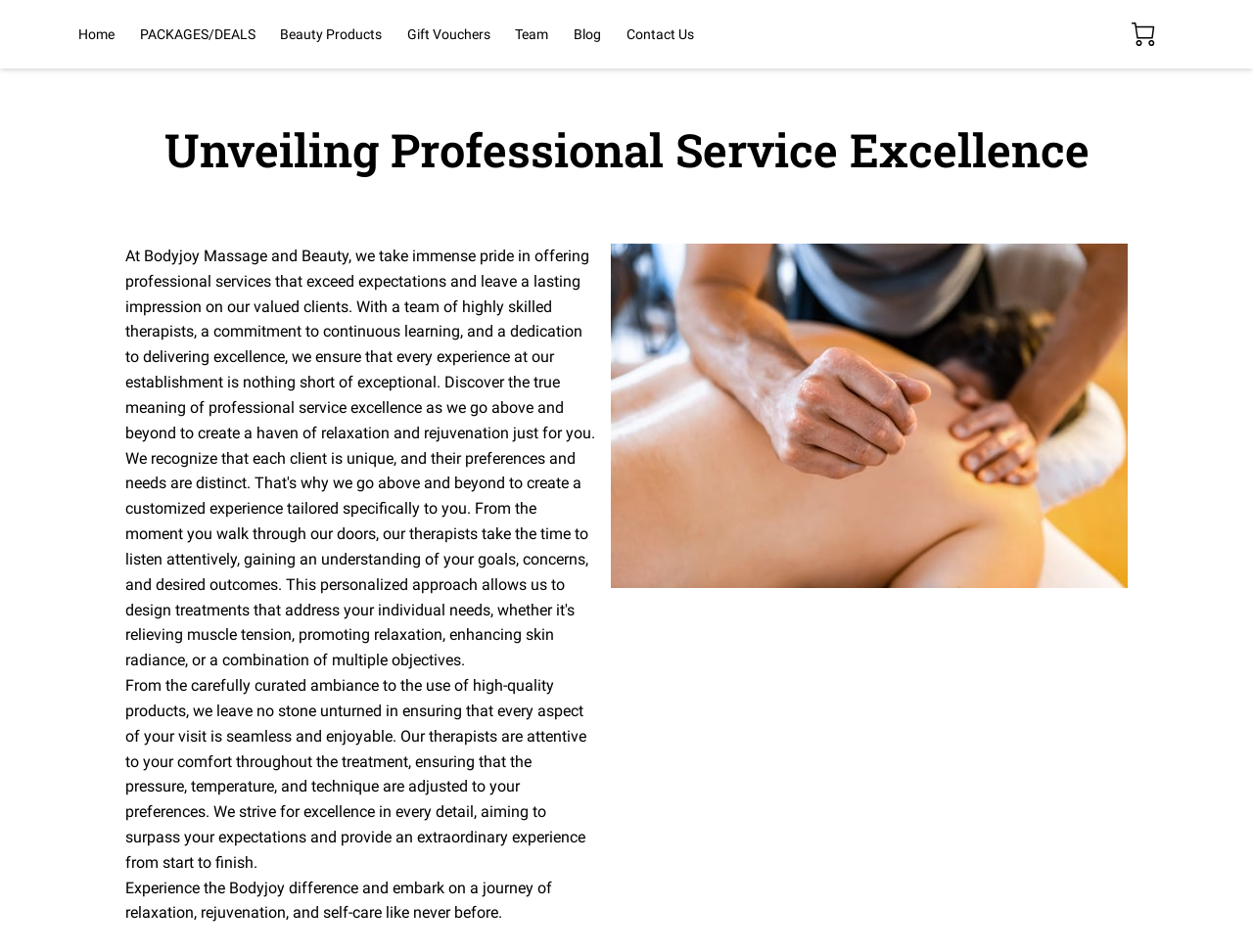Refer to the screenshot and answer the following question in detail:
What is the purpose of the webpage?

The webpage appears to be promoting the services of Bodyjoy Massage and Beauty, highlighting their professional services, commitment to excellence, and attention to detail, with the aim of attracting clients.